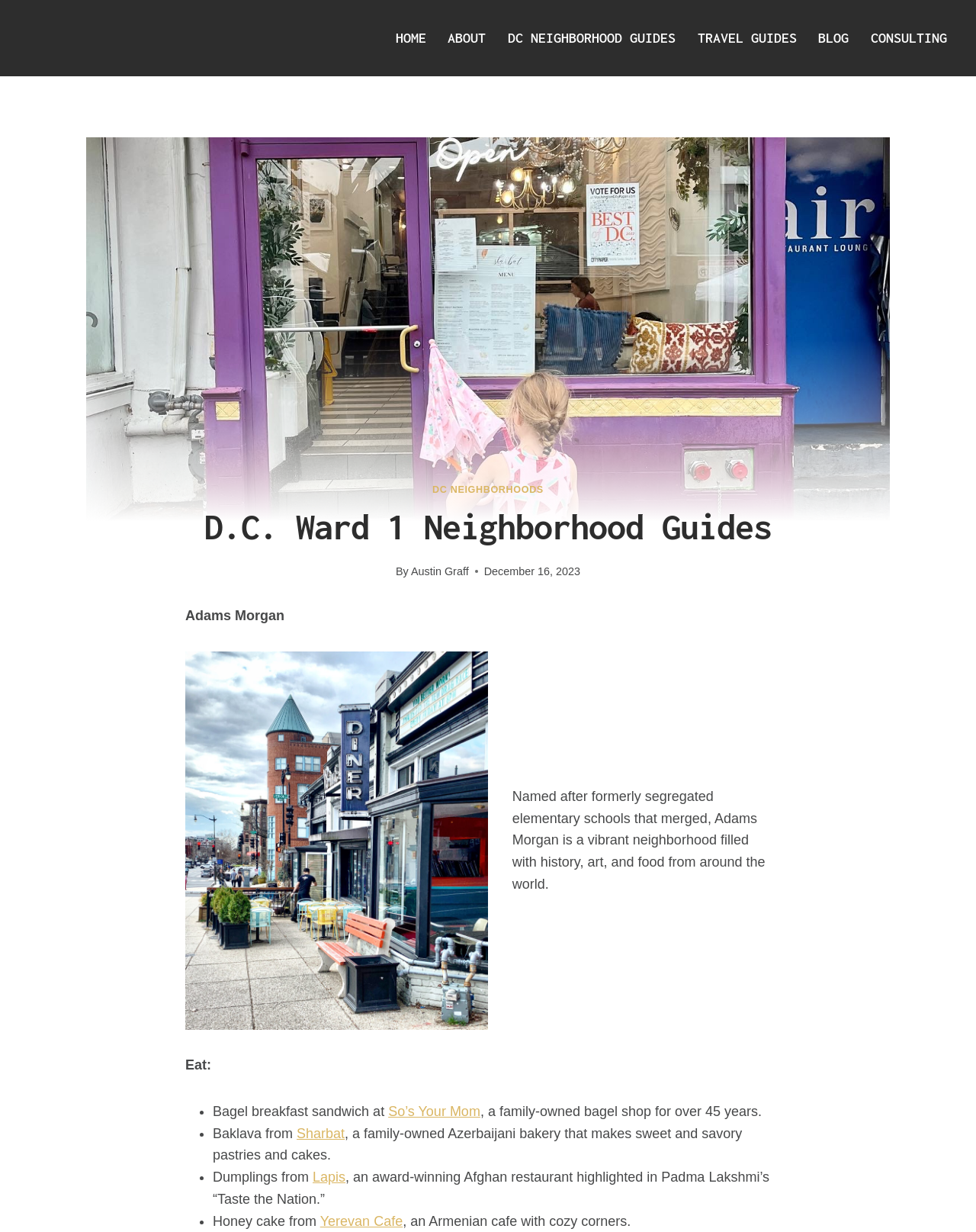Provide the bounding box coordinates of the HTML element this sentence describes: "So’s Your Mom". The bounding box coordinates consist of four float numbers between 0 and 1, i.e., [left, top, right, bottom].

[0.398, 0.896, 0.492, 0.908]